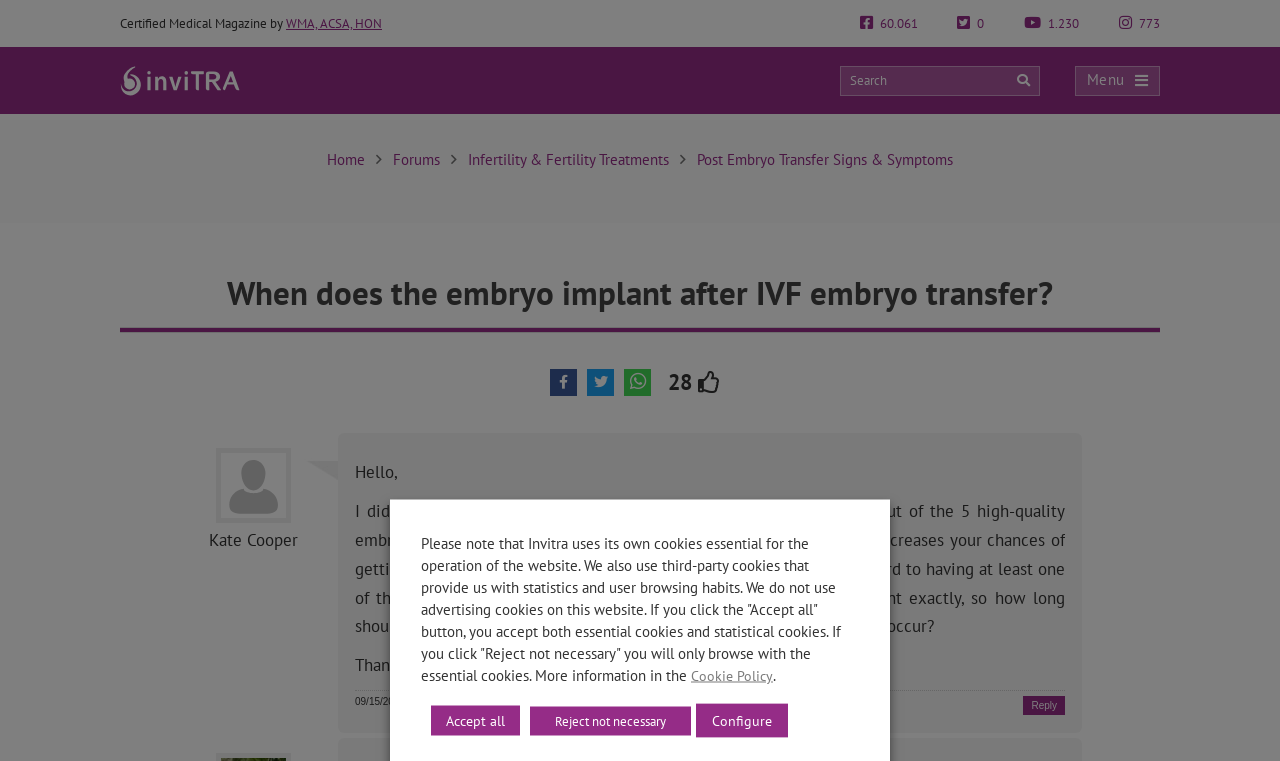Based on the element description parent_node: 23 title="Share in WhatsApp", identify the bounding box of the UI element in the given webpage screenshot. The coordinates should be in the format (top-left x, top-left y, bottom-right x, bottom-right y) and must be between 0 and 1.

[0.683, 0.126, 0.703, 0.166]